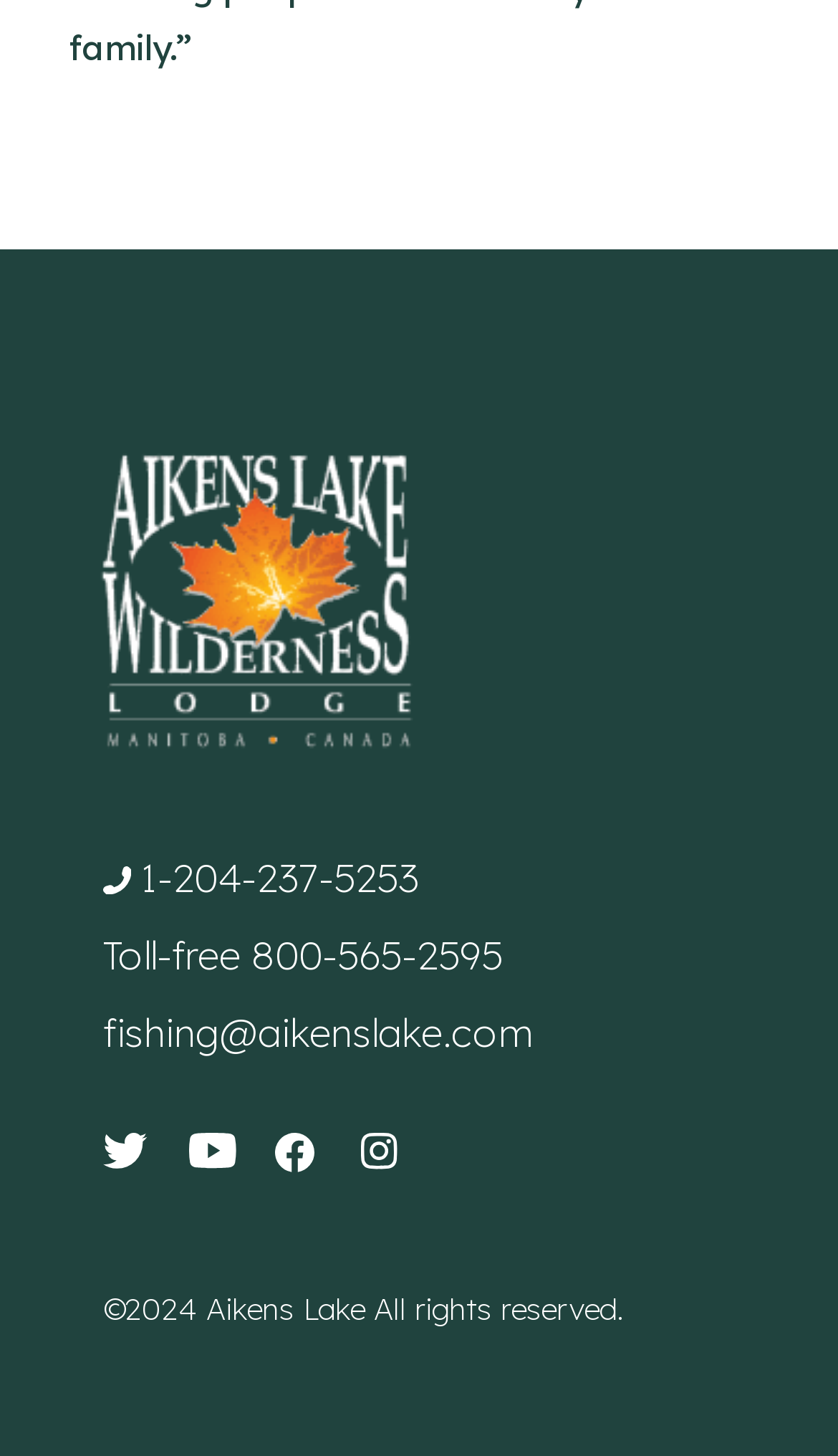Identify the bounding box coordinates of the section that should be clicked to achieve the task described: "View YouTube channel".

[0.226, 0.779, 0.287, 0.814]